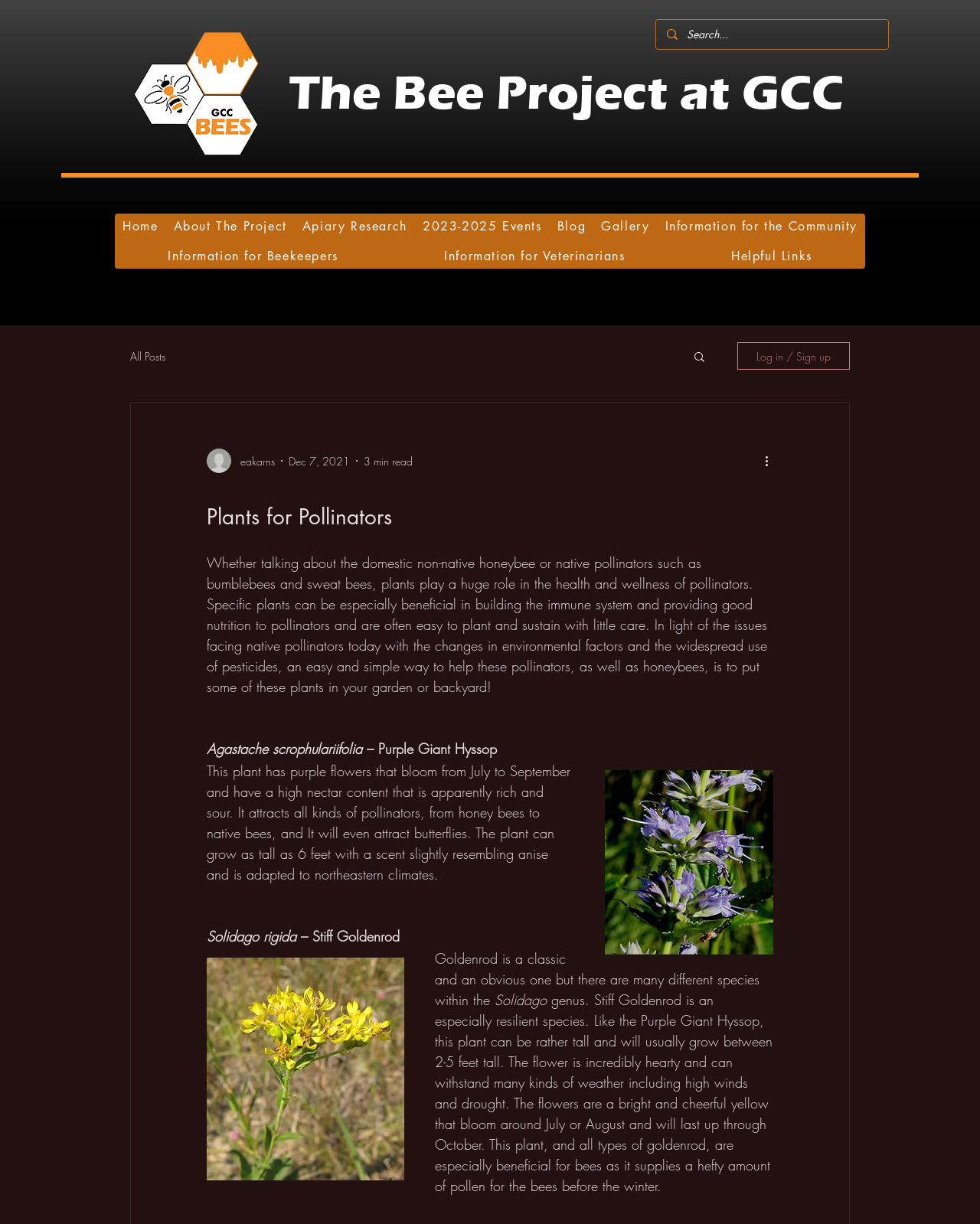What is the principal heading displayed on the webpage?

Plants for Pollinators